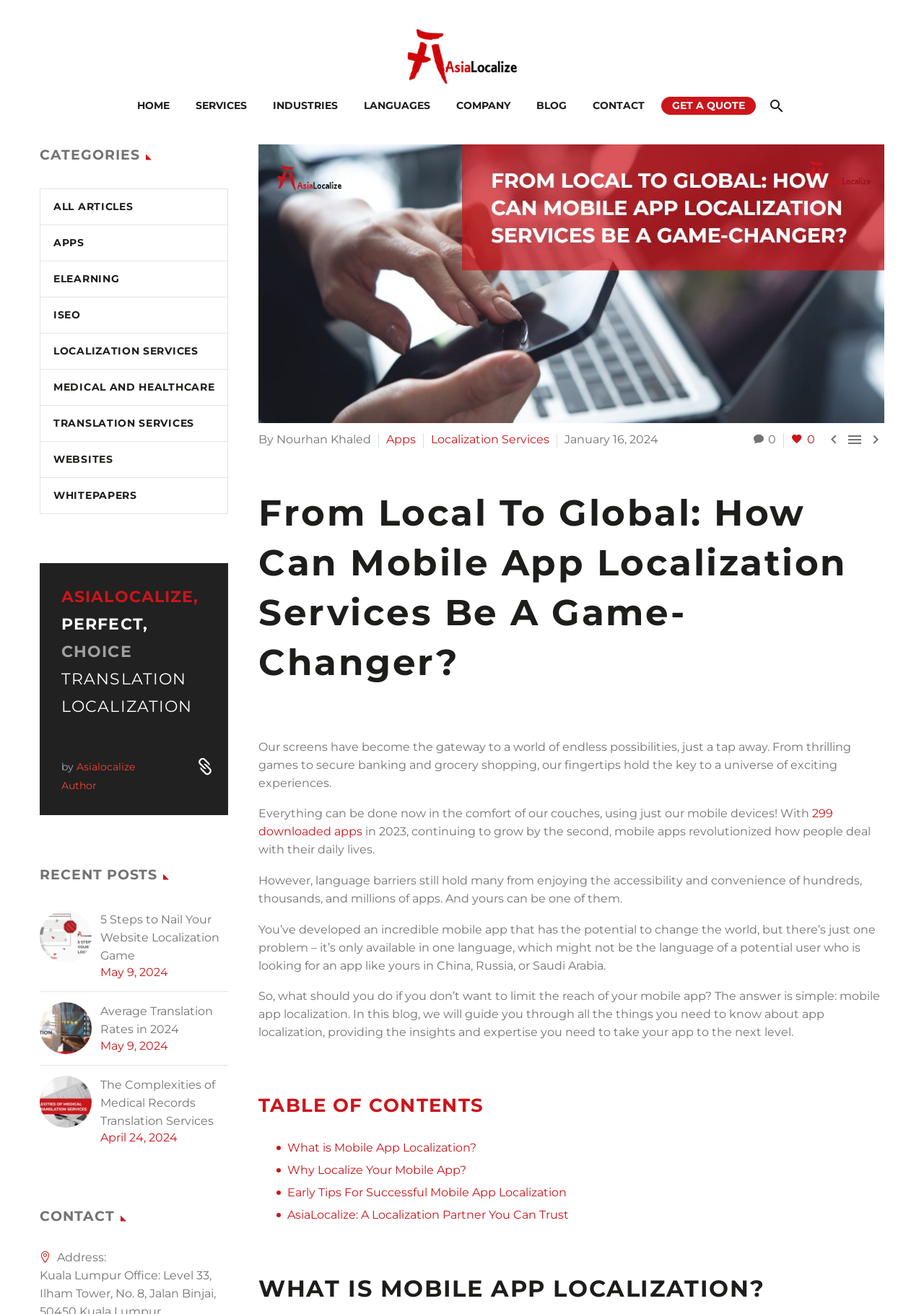Generate the text content of the main headline of the webpage.

From Local To Global: How Can Mobile App Localization Services Be A Game-Changer?